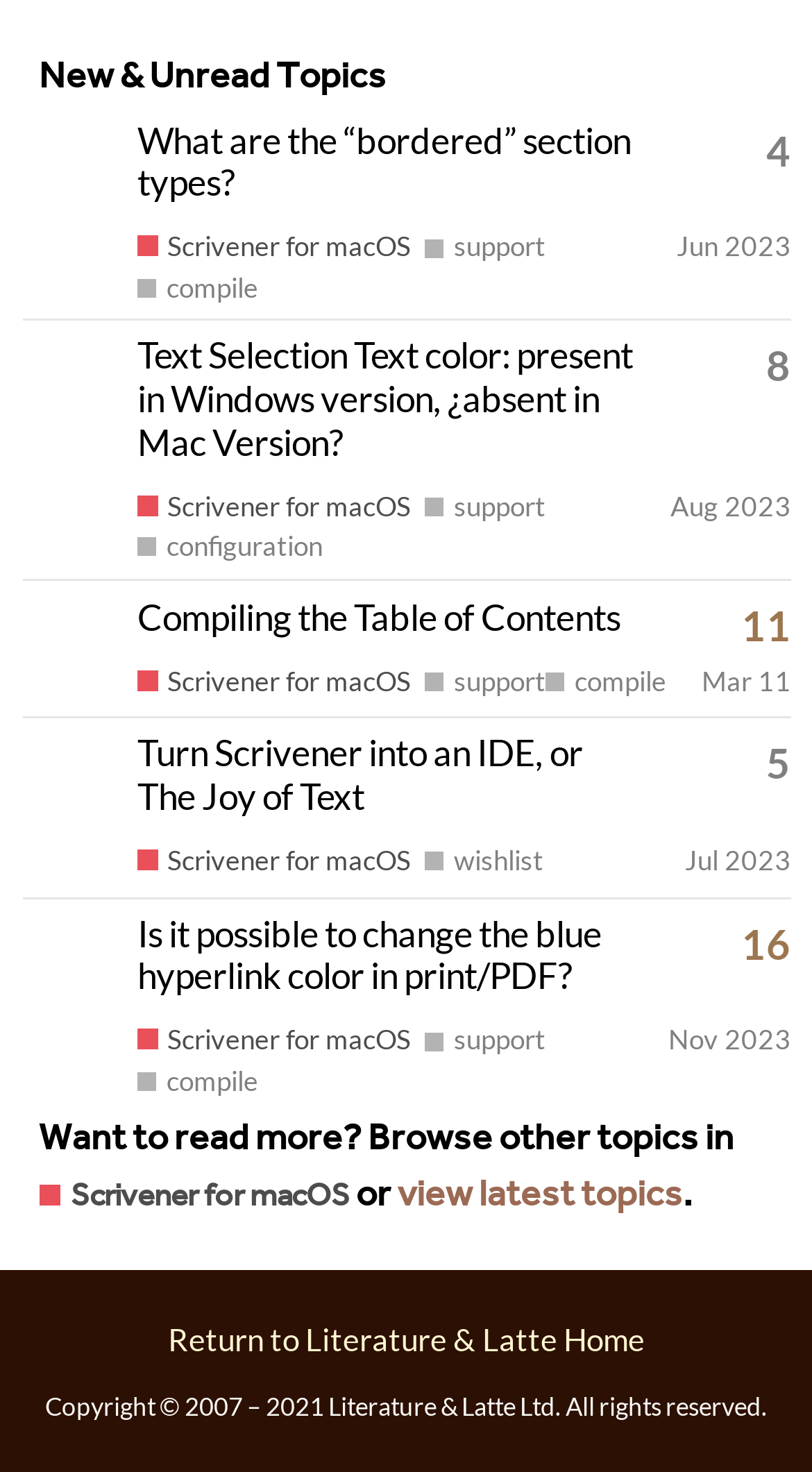How many topics are listed on this page?
Look at the screenshot and provide an in-depth answer.

I counted the number of gridcell elements with a heading and a generic text describing the topic, and found 4 of them.